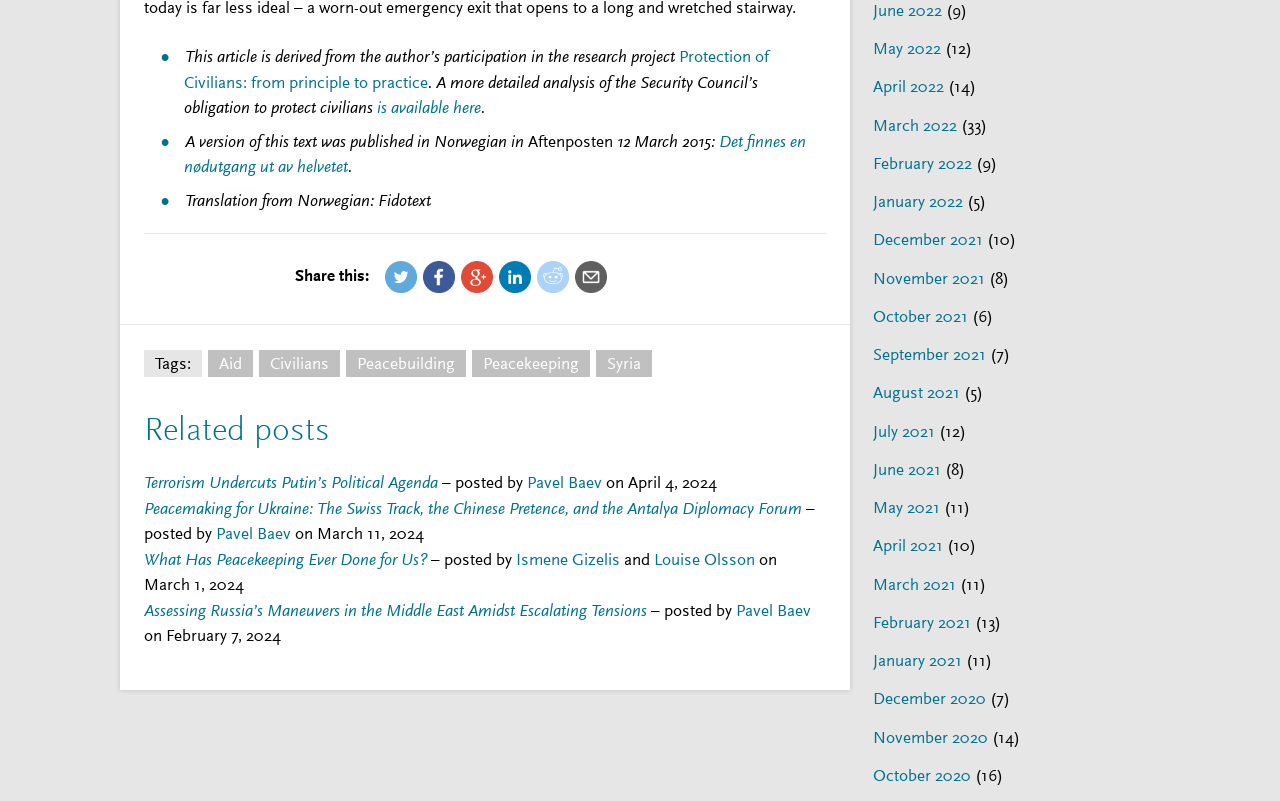What is the title of the first article? Based on the screenshot, please respond with a single word or phrase.

Protection of Civilians